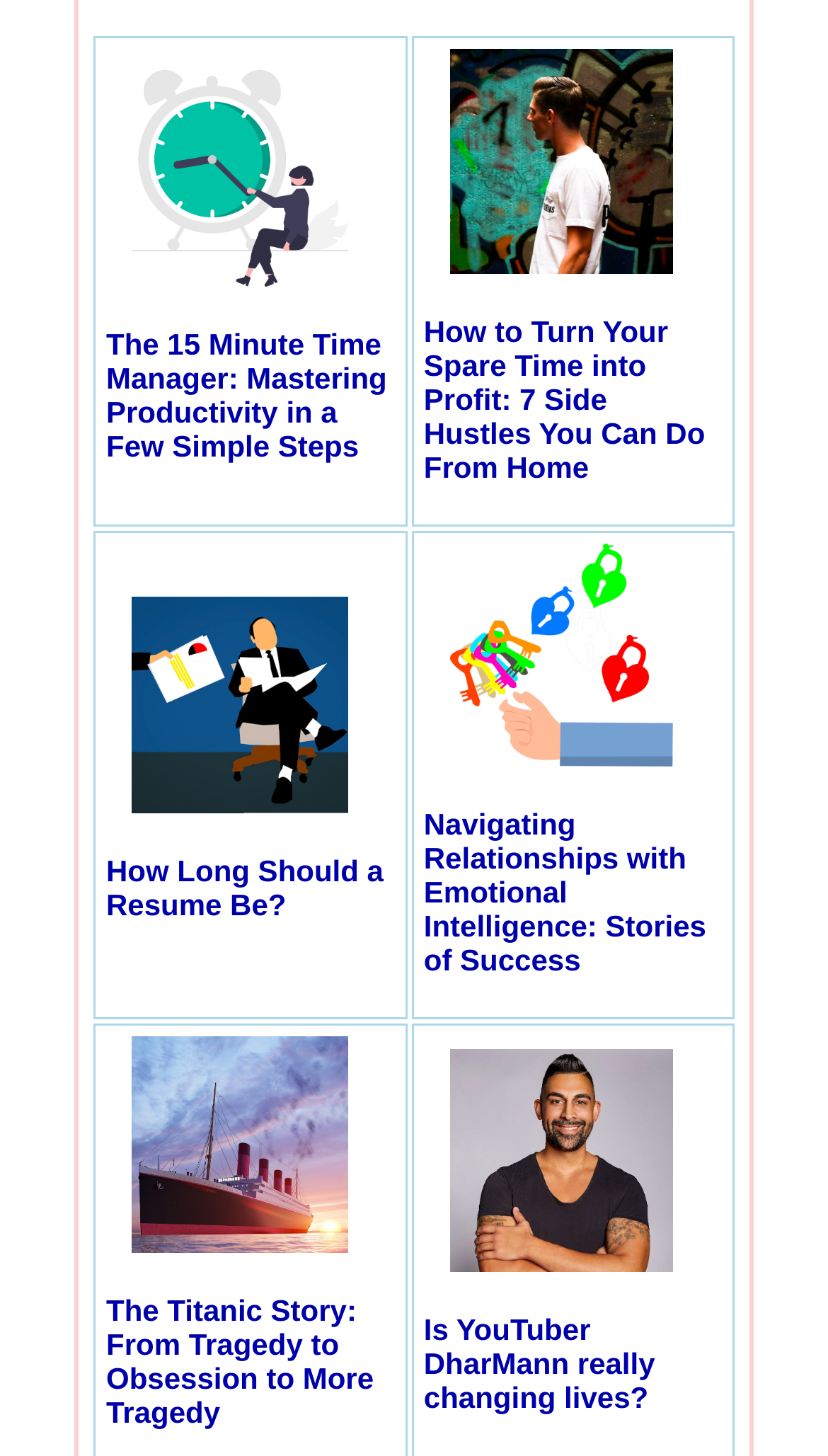Examine the screenshot and answer the question in as much detail as possible: How many gridcells are in the first row?

The first row contains two gridcells, one with the text 'The 15 Minute Time Manager: Mastering Productivity in a Few Simple Steps' and another with the text 'How to Turn Your Spare Time into Profit: 7 Side Hustles You Can Do From Home'.